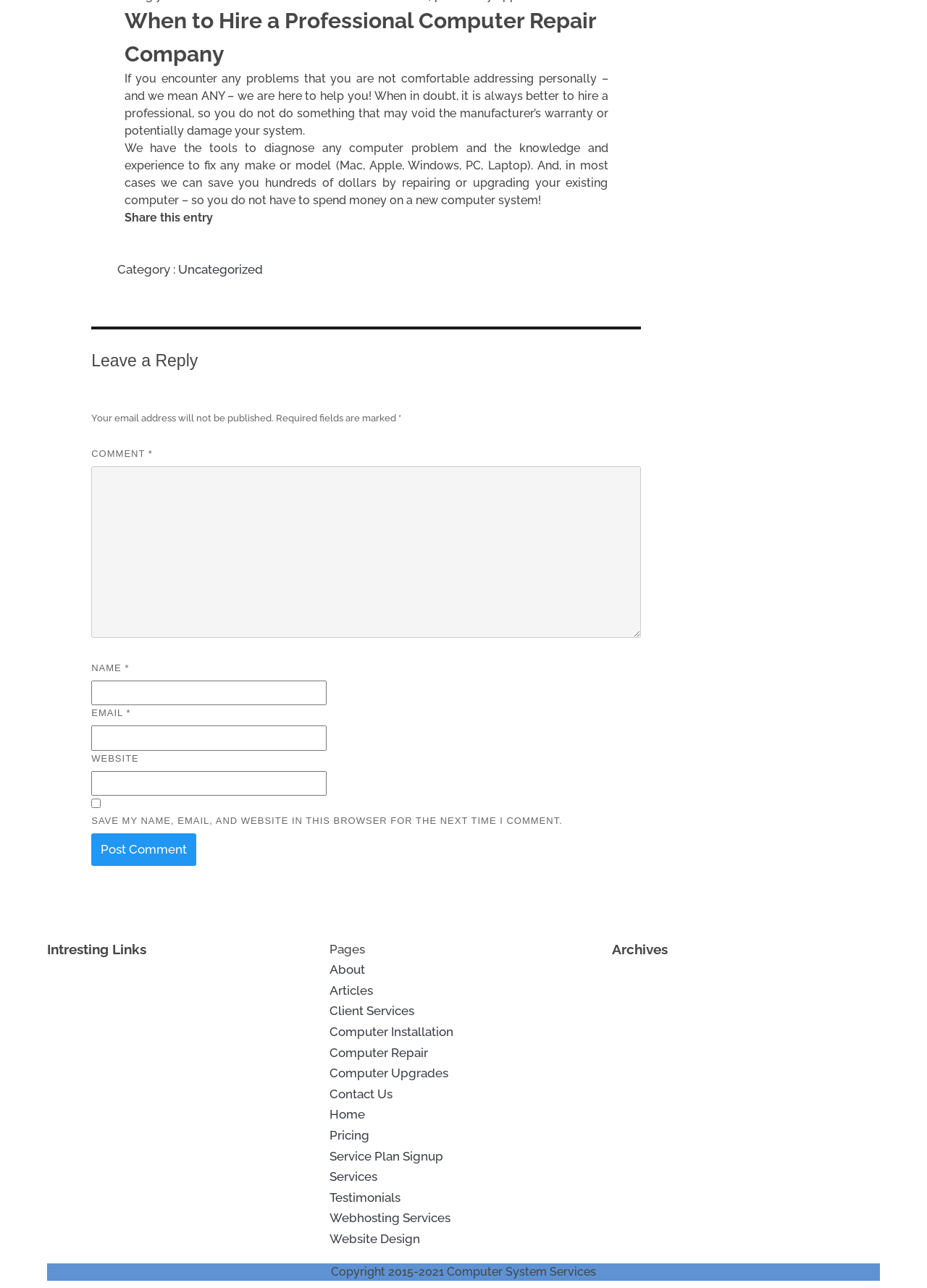Extract the bounding box coordinates for the described element: "Accept". The coordinates should be represented as four float numbers between 0 and 1: [left, top, right, bottom].

None